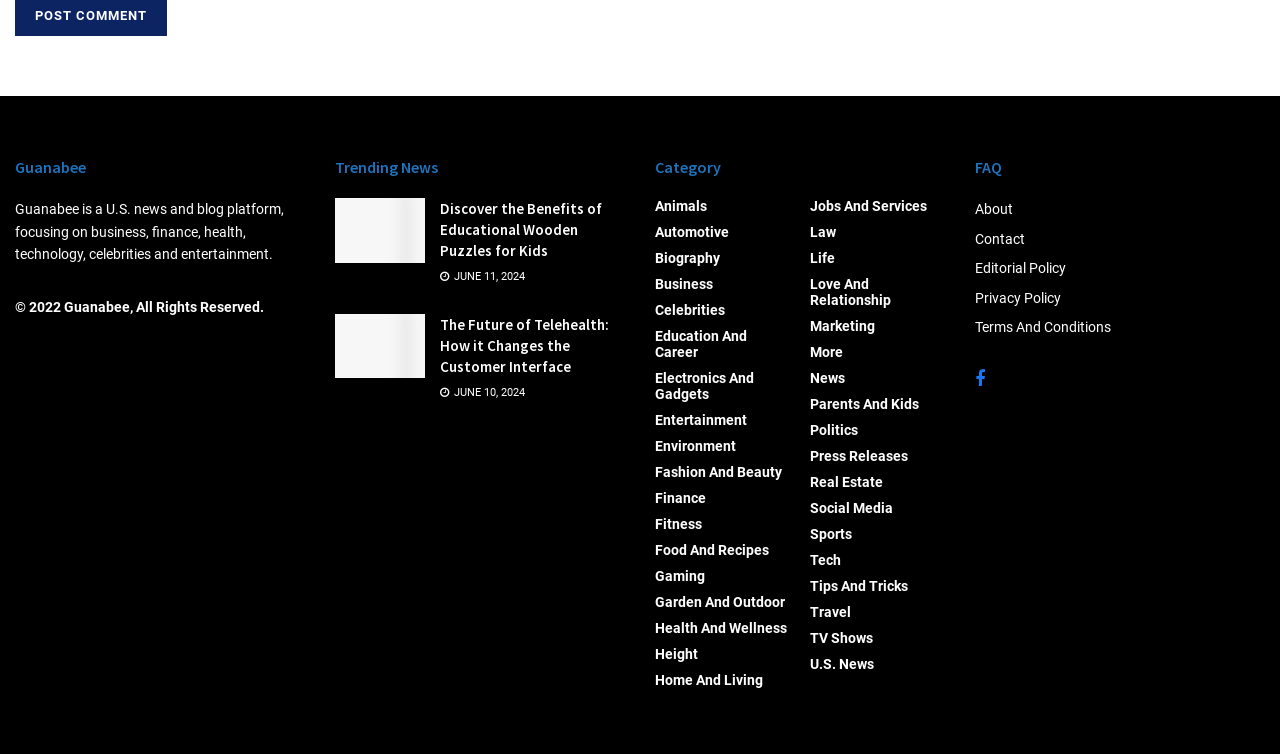What is the category of the article 'Discover the Benefits of Educational Wooden Puzzles for Kids'?
Answer the question with a detailed explanation, including all necessary information.

The article 'Discover the Benefits of Educational Wooden Puzzles for Kids' does not have a specific category mentioned. However, based on the content of the article, it can be inferred that it might belong to categories such as 'Education And Career' or 'Parents And Kids', but this information is not explicitly provided on the webpage.